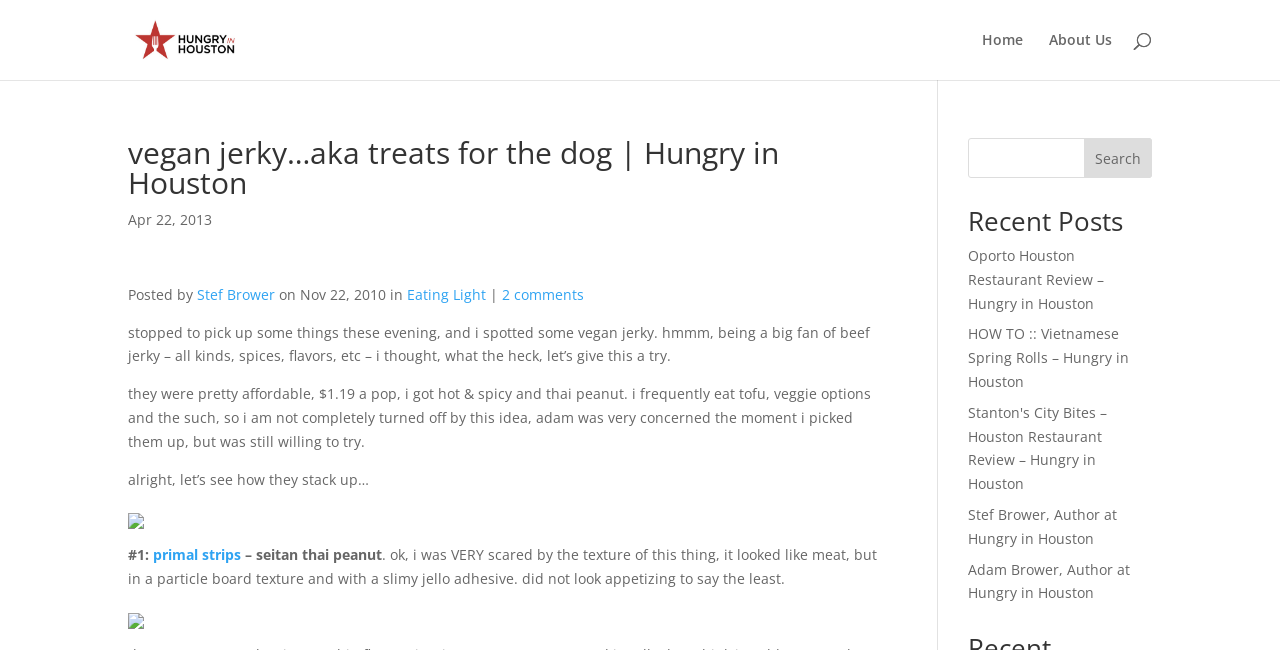What is the name of the blog?
Provide an in-depth answer to the question, covering all aspects.

The name of the blog can be found by looking at the top of the webpage, where it says 'Hungry in Houston' in multiple places, including the main heading and the links.